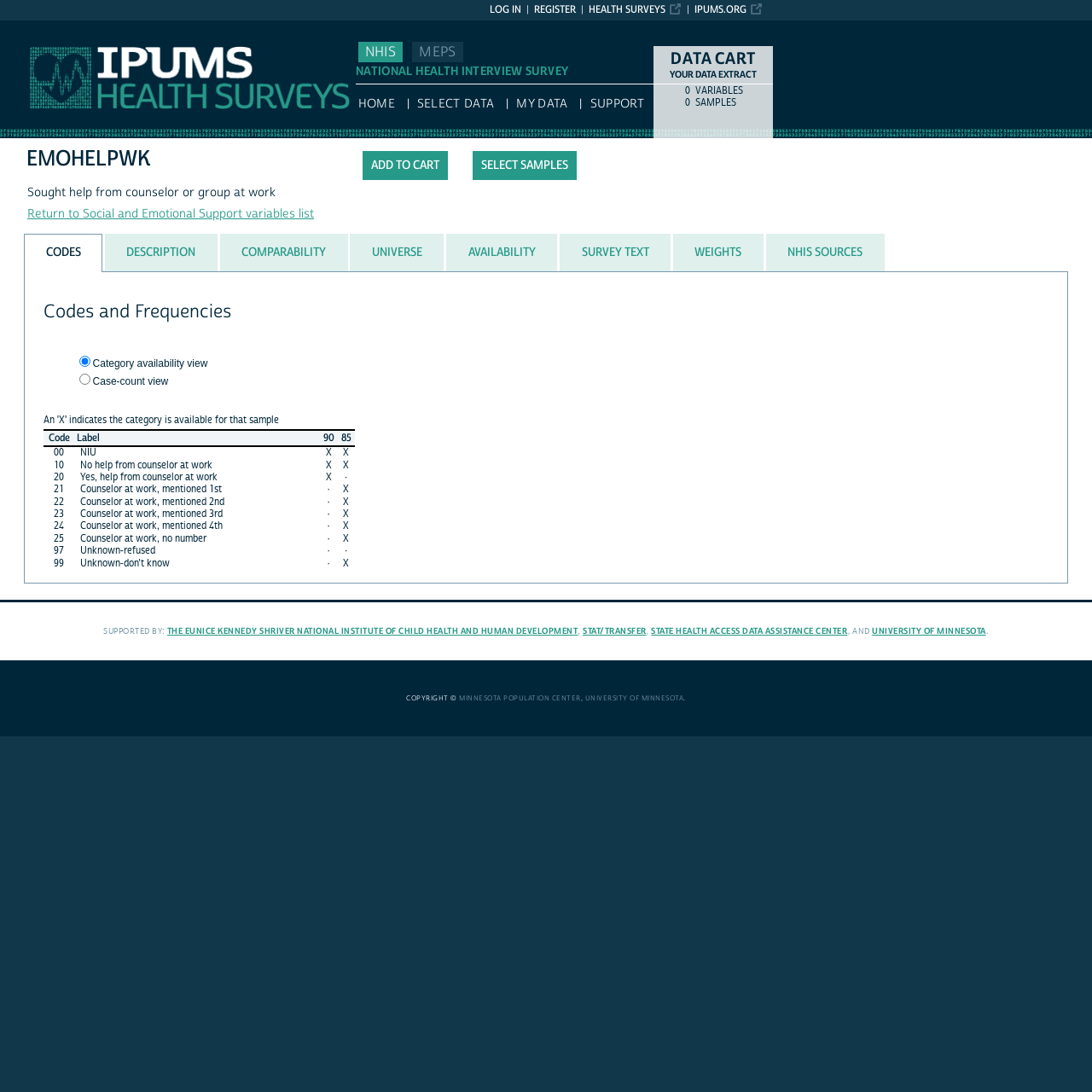Answer this question in one word or a short phrase: What is the label of the first row in the table?

NIU